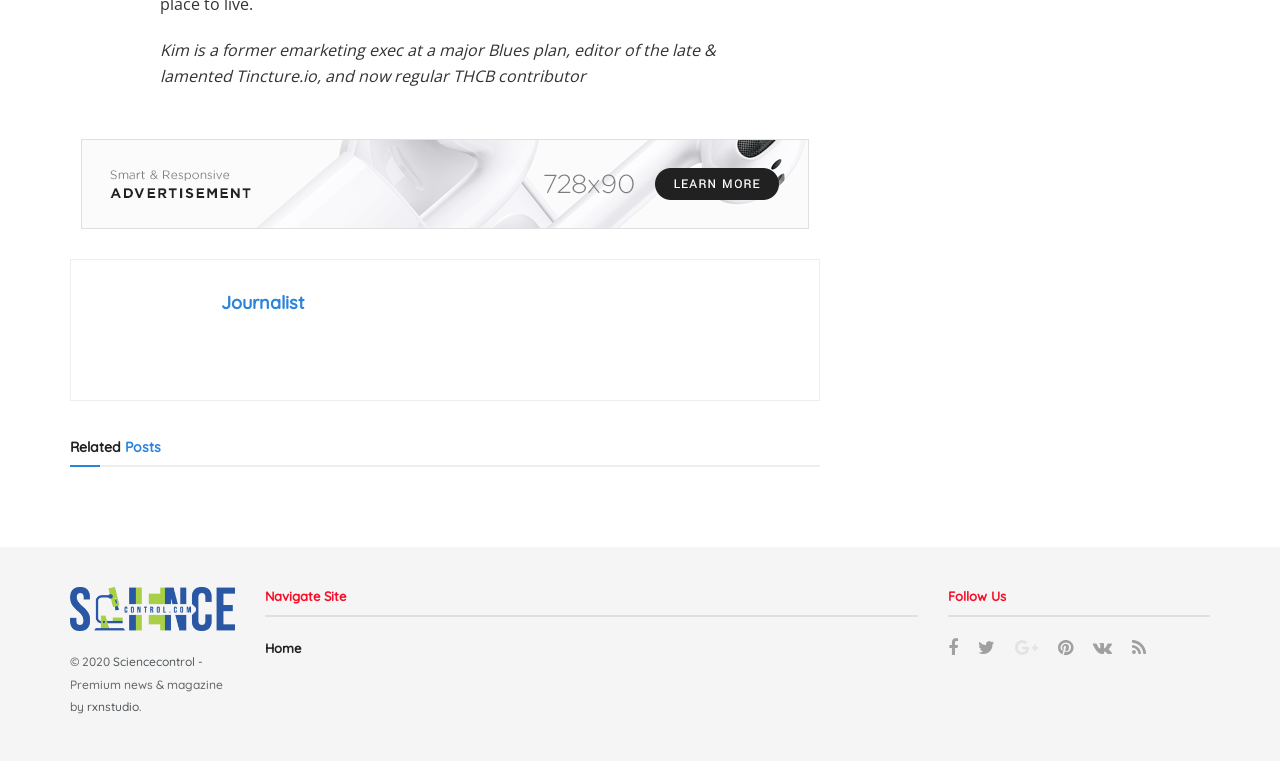What social media platforms are available for following?
Answer the question based on the image using a single word or a brief phrase.

Multiple platforms